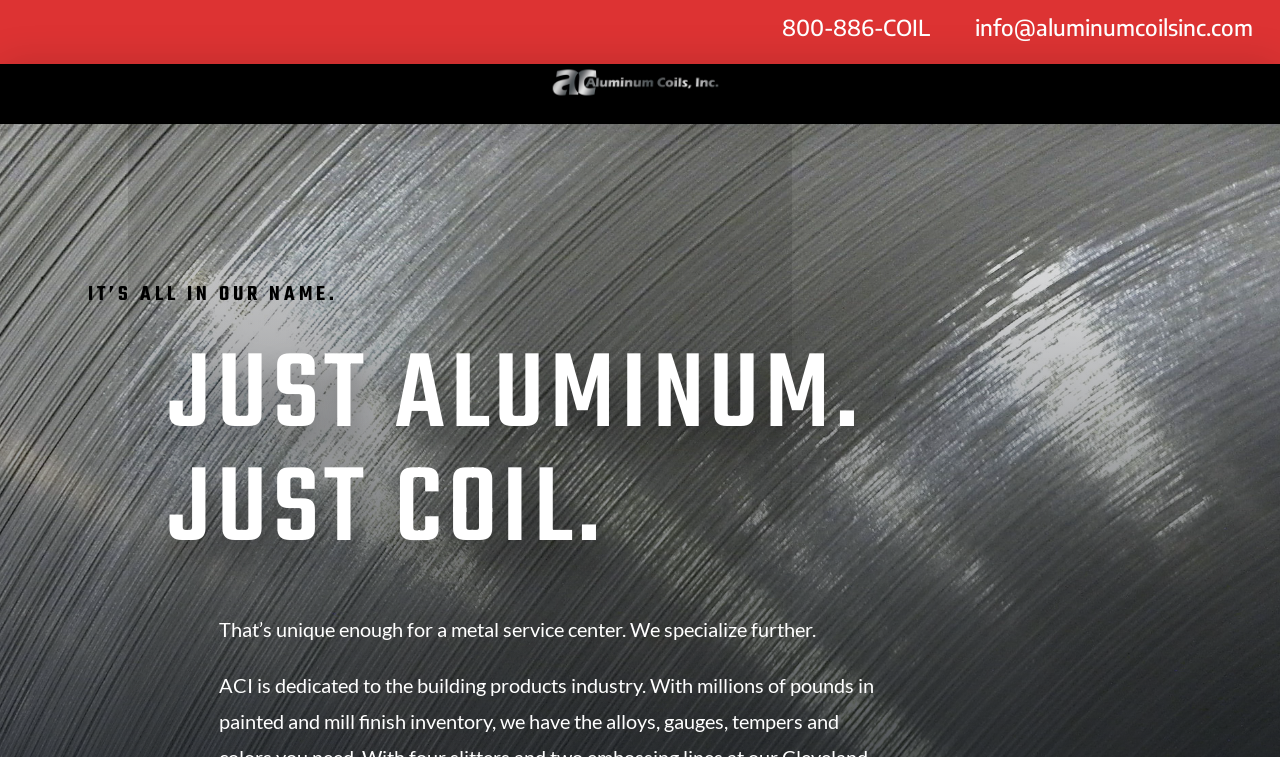What is the tone of the webpage's content?
Based on the content of the image, thoroughly explain and answer the question.

The tone of the webpage's content appears to be professional, as it uses formal language and a structured layout. The headings and text are concise and informative, suggesting a business-like tone.